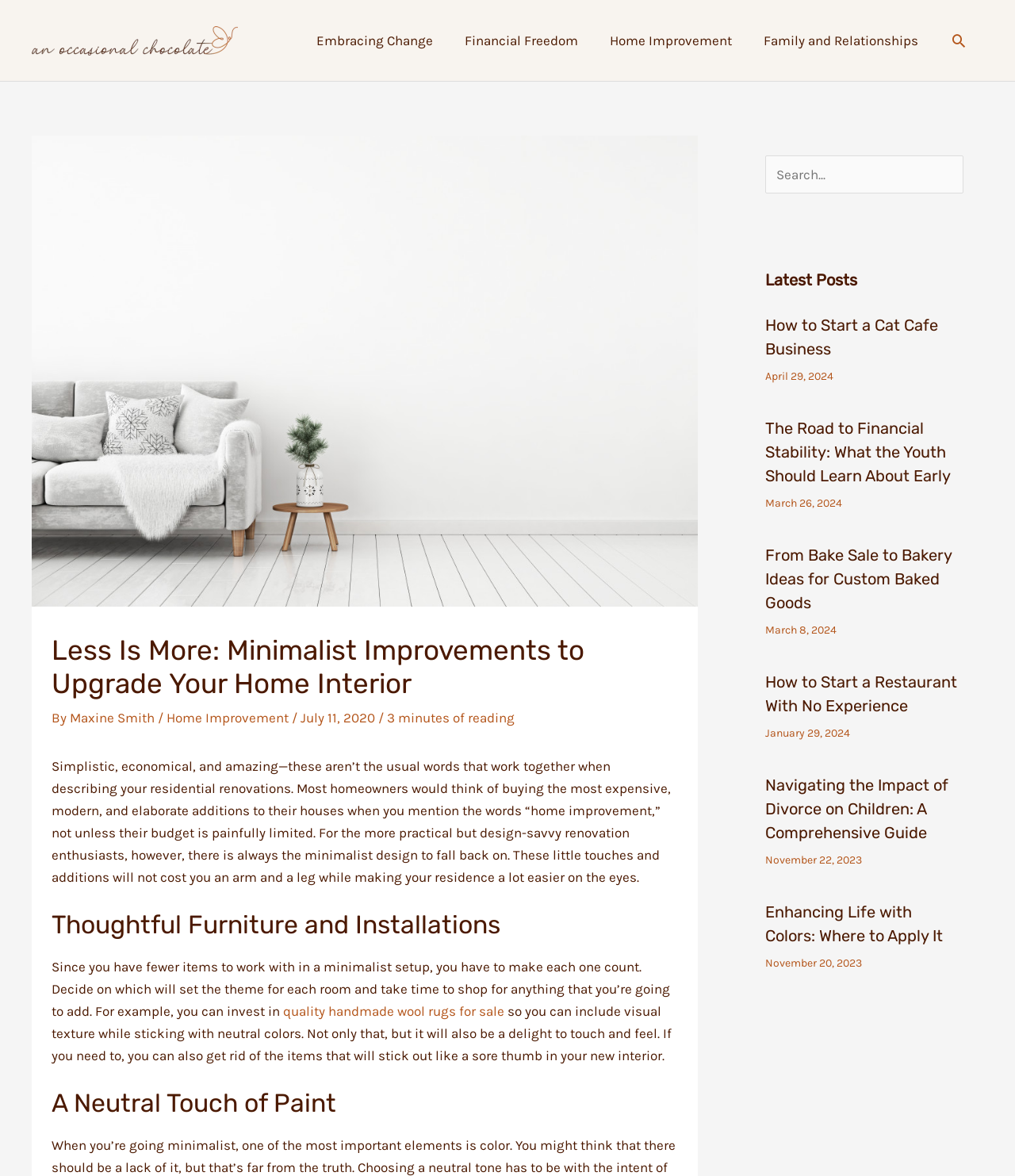Your task is to extract the text of the main heading from the webpage.

Less Is More: Minimalist Improvements to Upgrade Your Home Interior